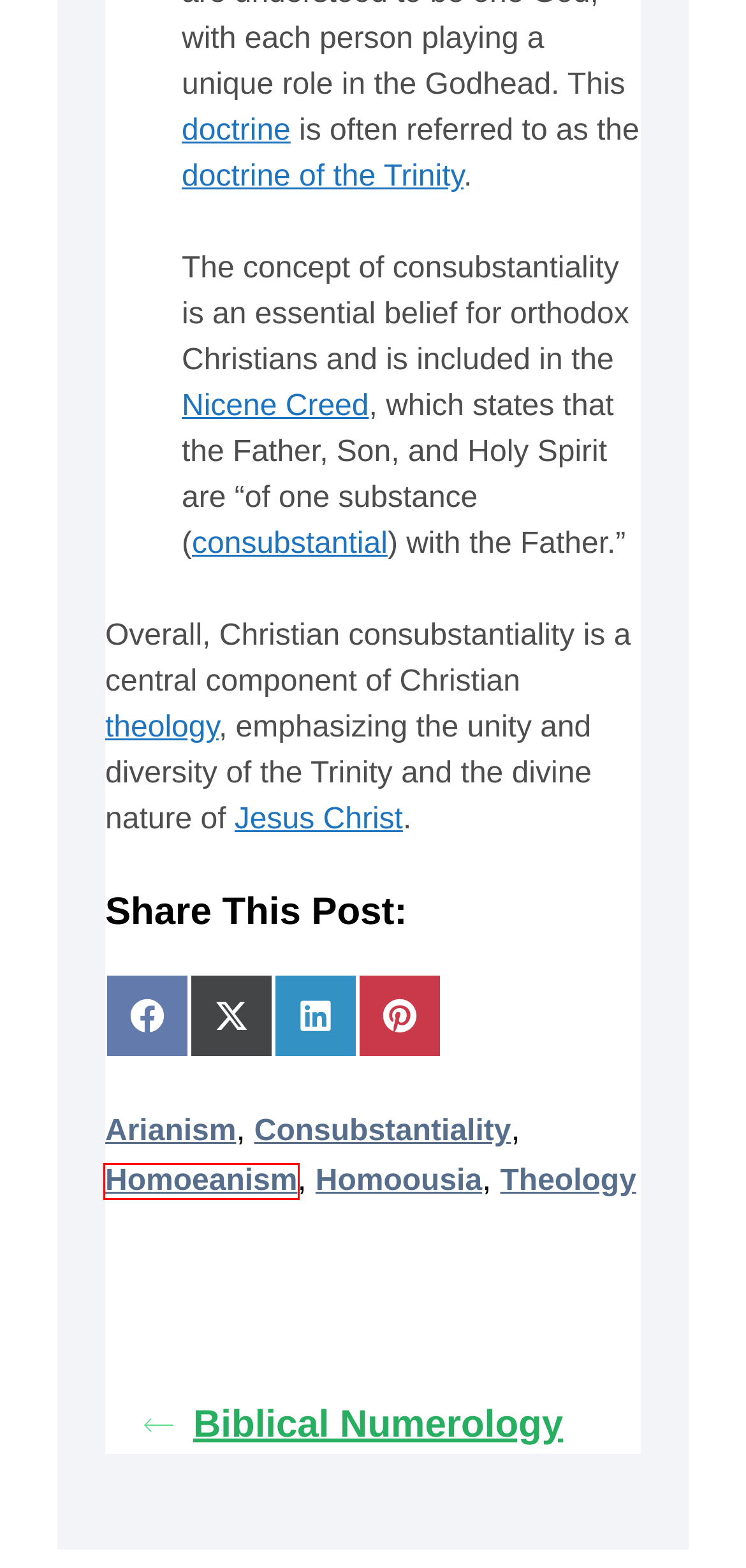You are presented with a screenshot of a webpage containing a red bounding box around a particular UI element. Select the best webpage description that matches the new webpage after clicking the element within the bounding box. Here are the candidates:
A. Doctrine | NACM Manual to Ministry
B. Our Confession of Faith | NACM HelpDesk
C. Biblical Numerology | NACM Manual to Ministry
D. Theology | NACM Manual to Ministry
E. Homoeanism | NACM Manual to Ministry
F. Arianism | NACM Manual to Ministry
G. Nicene Creed | NACM Manual to Ministry
H. Homoousia | NACM Manual to Ministry

E